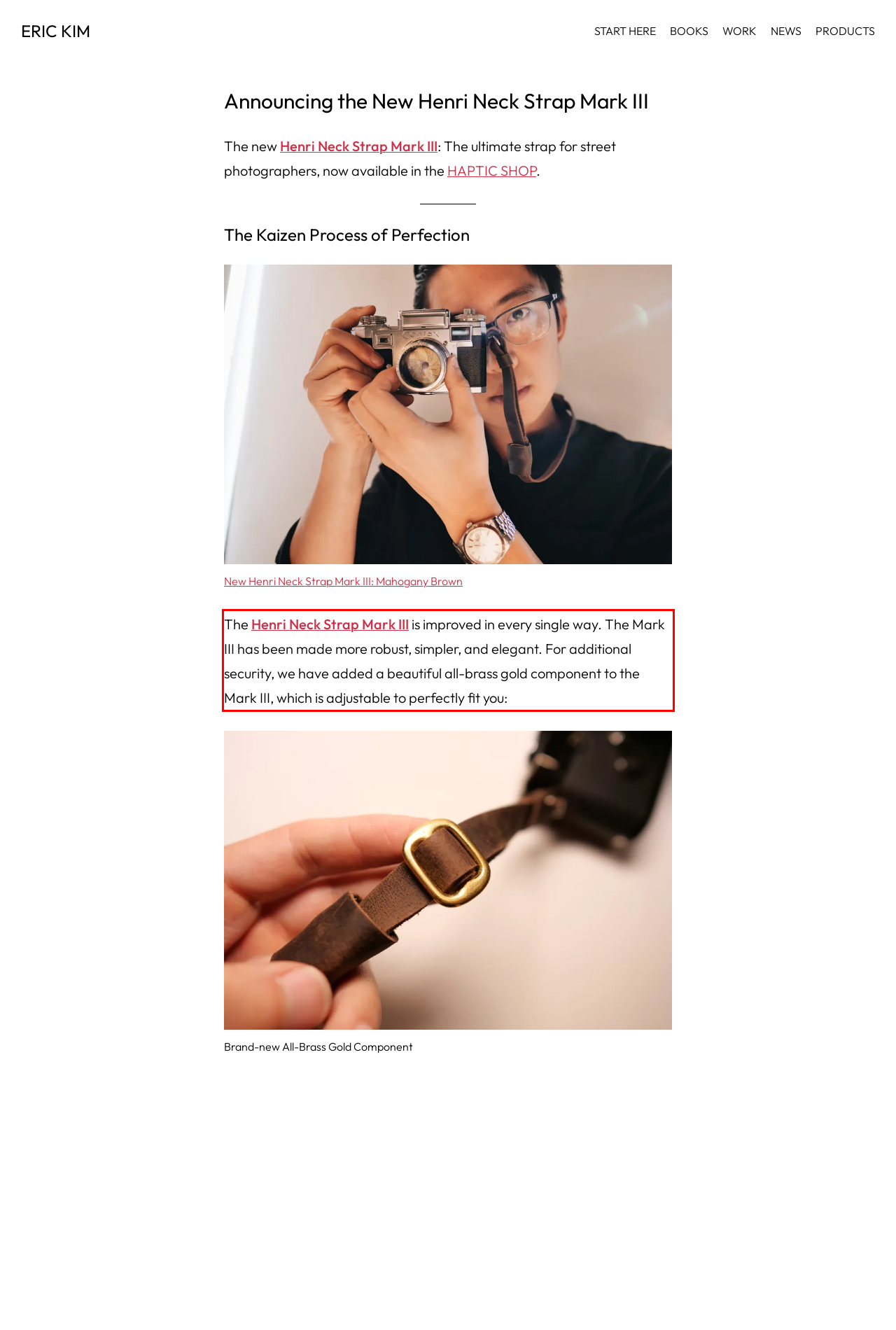From the screenshot of the webpage, locate the red bounding box and extract the text contained within that area.

The Henri Neck Strap Mark III is improved in every single way. The Mark III has been made more robust, simpler, and elegant. For additional security, we have added a beautiful all-brass gold component to the Mark III, which is adjustable to perfectly fit you: